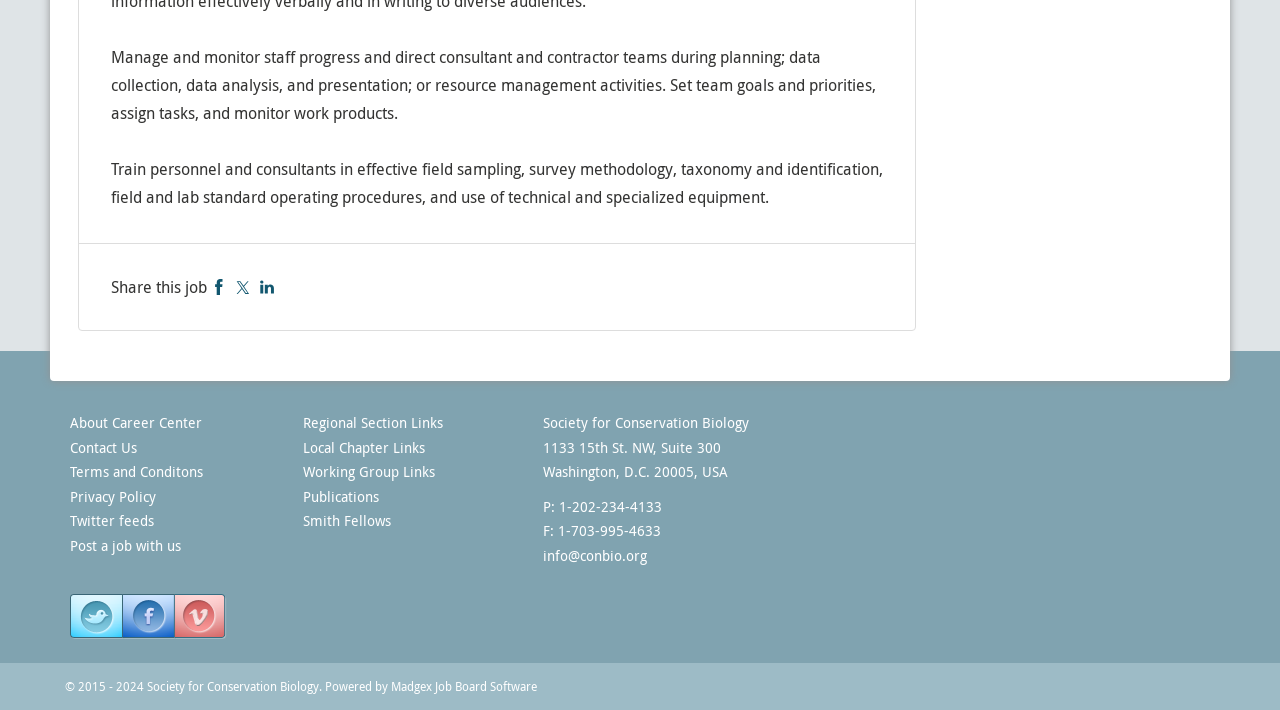Respond to the following question using a concise word or phrase: 
What is the location of the organization?

Washington, D.C.